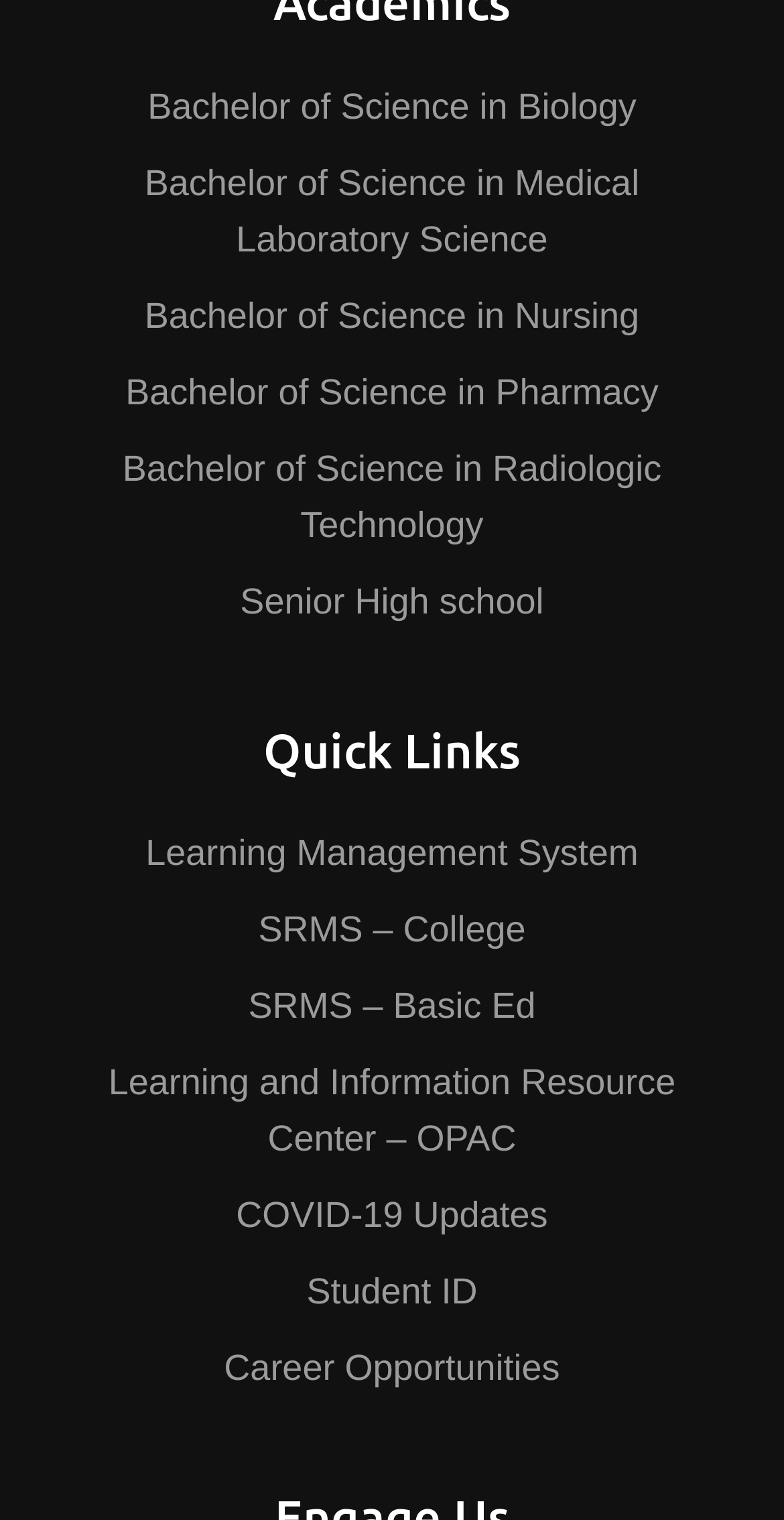Locate the bounding box coordinates of the clickable part needed for the task: "Explore Career Opportunities".

[0.286, 0.887, 0.714, 0.913]